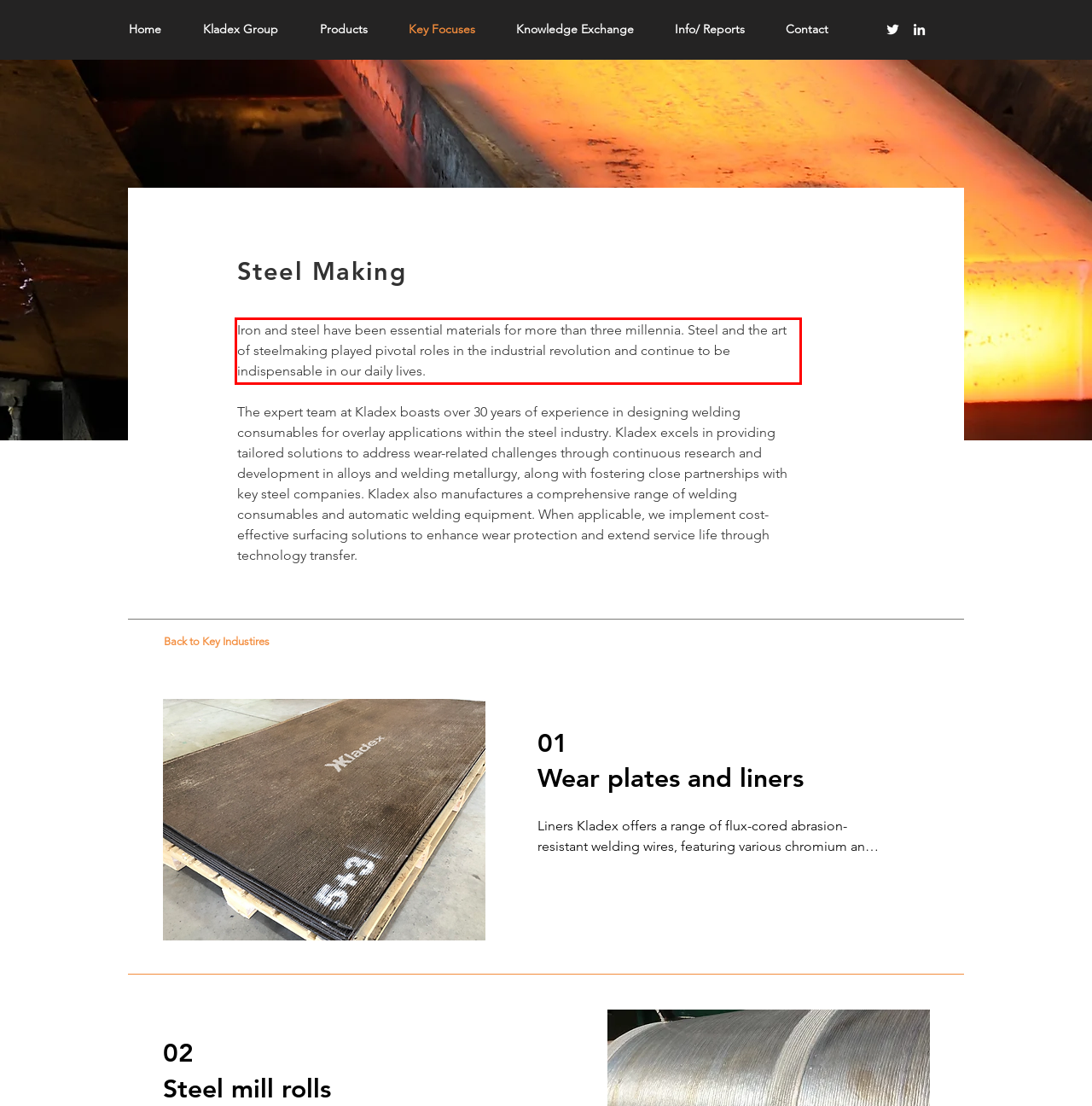Please extract the text content within the red bounding box on the webpage screenshot using OCR.

Iron and steel have been essential materials for more than three millennia. Steel and the art of steelmaking played pivotal roles in the industrial revolution and continue to be indispensable in our daily lives.